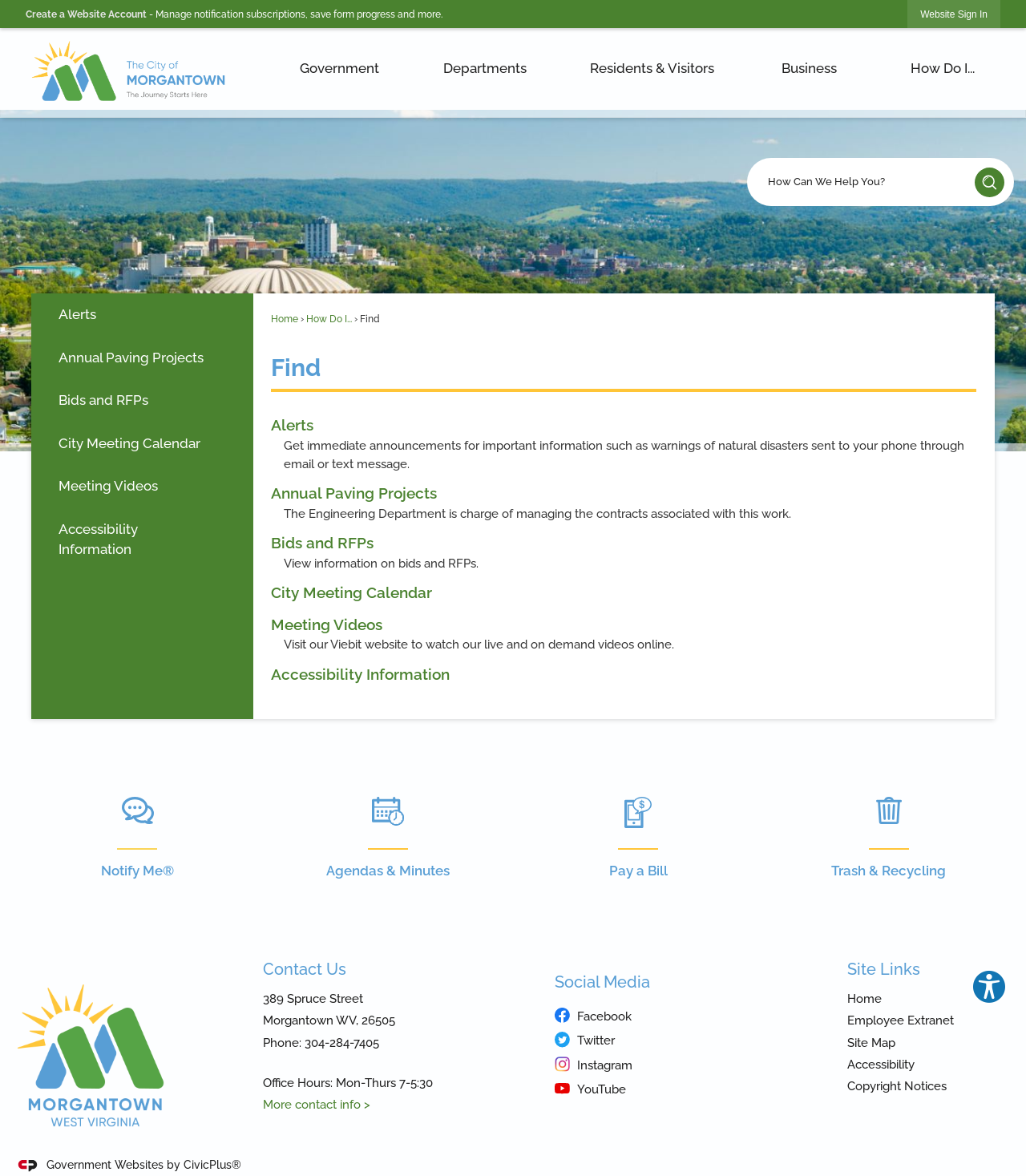What is the phone number listed in the 'Contact Us' region?
Your answer should be a single word or phrase derived from the screenshot.

304-284-7405